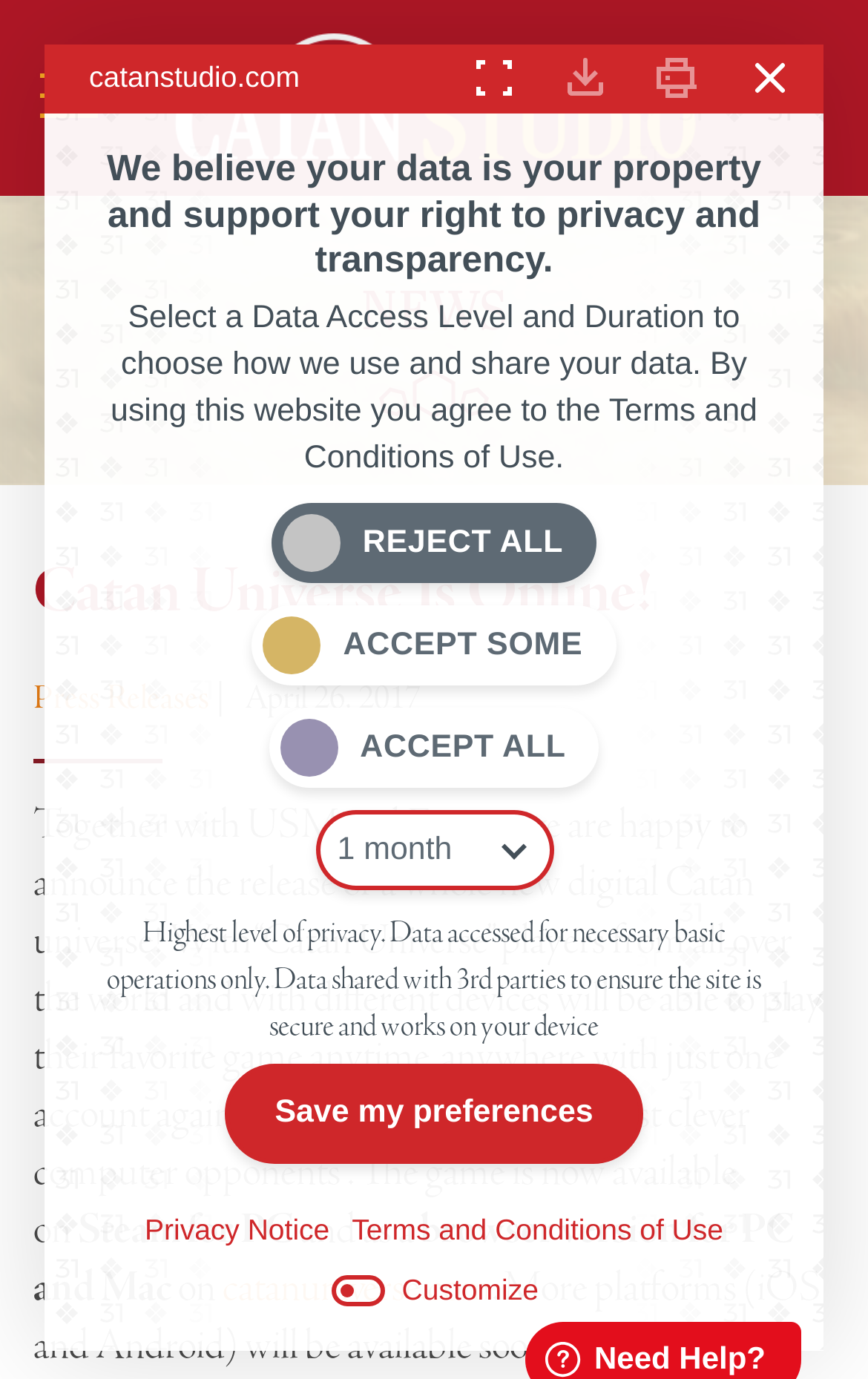Provide the bounding box coordinates for the UI element that is described as: "Save my preferences".

[0.26, 0.771, 0.74, 0.843]